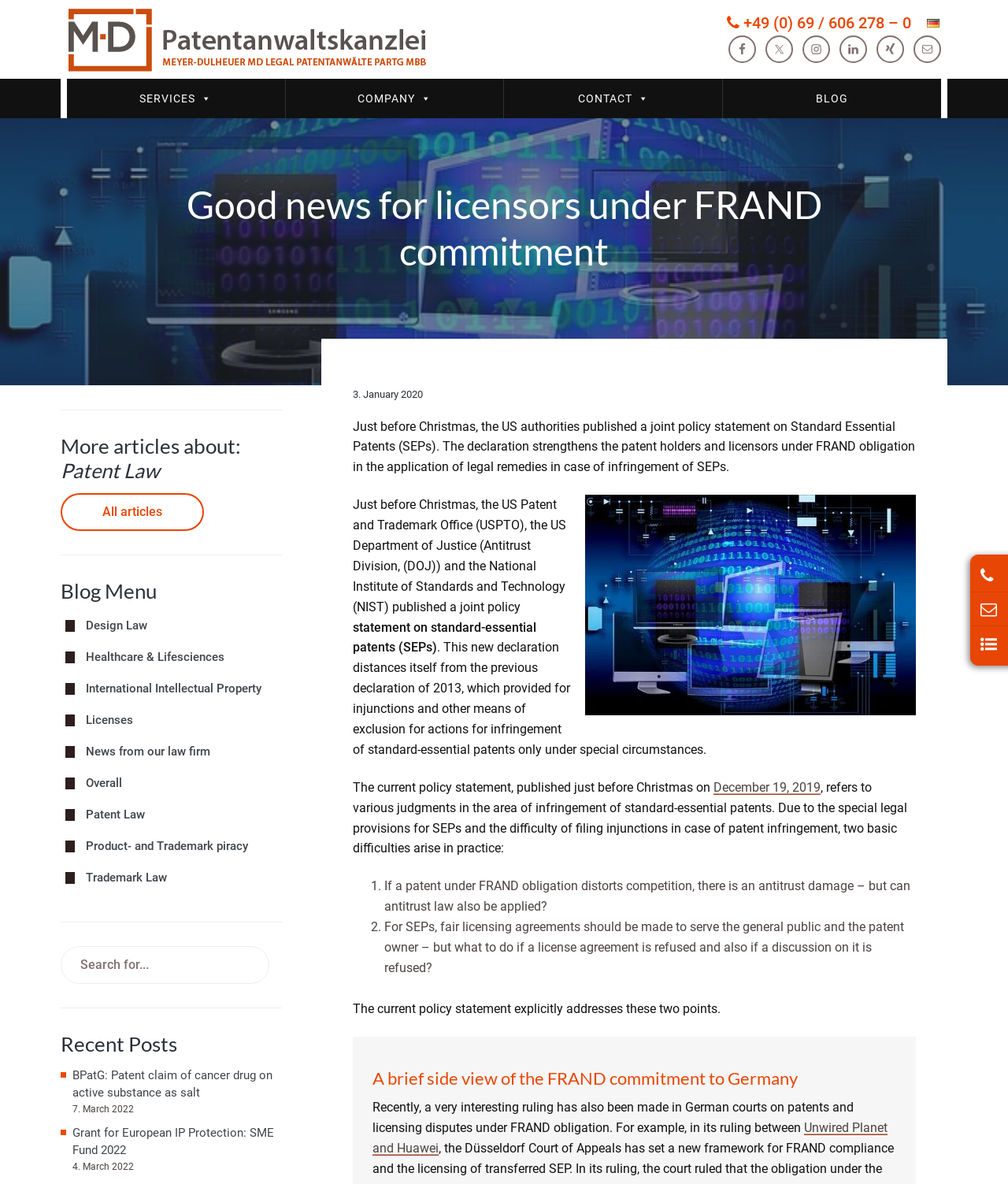From the webpage screenshot, identify the region described by News from our law firm. Provide the bounding box coordinates as (top-left x, top-left y, bottom-right x, bottom-right y), with each value being a floating point number between 0 and 1.

[0.085, 0.628, 0.208, 0.643]